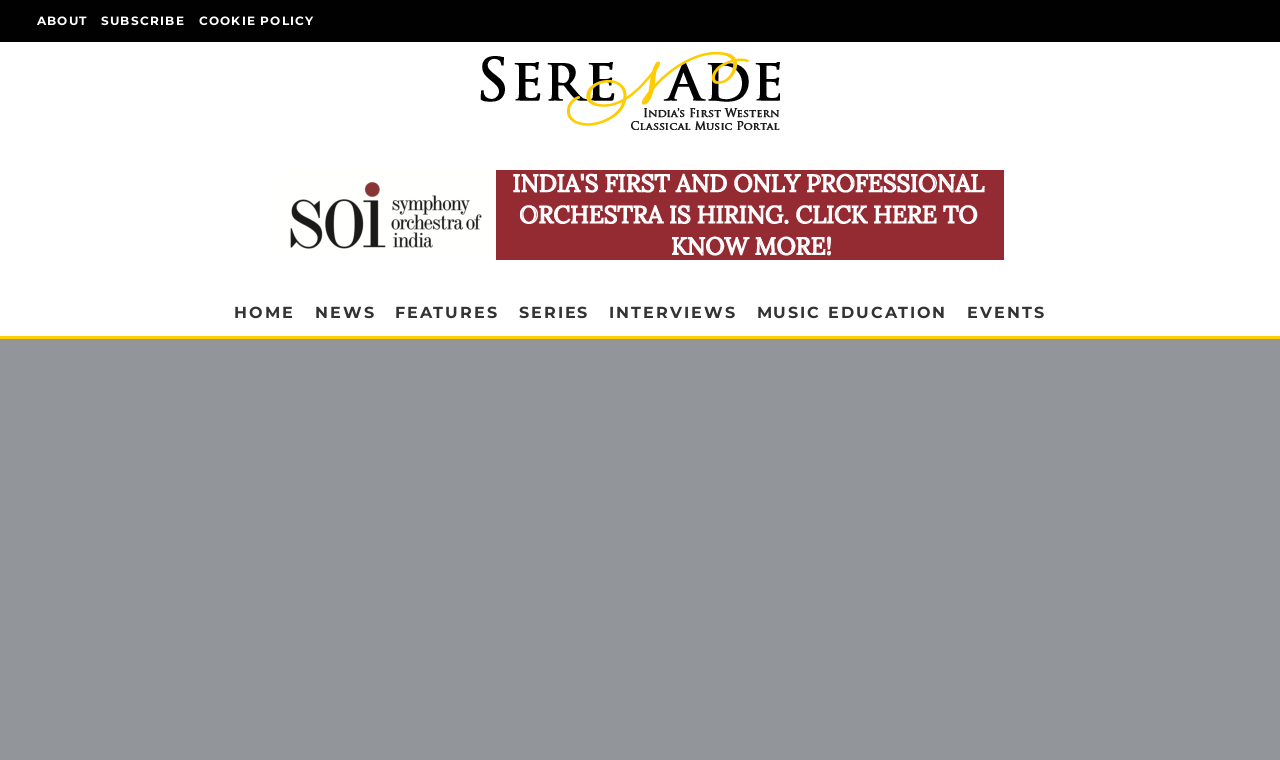Please identify the bounding box coordinates of the clickable area that will fulfill the following instruction: "read music education articles". The coordinates should be in the format of four float numbers between 0 and 1, i.e., [left, top, right, bottom].

[0.583, 0.382, 0.748, 0.442]